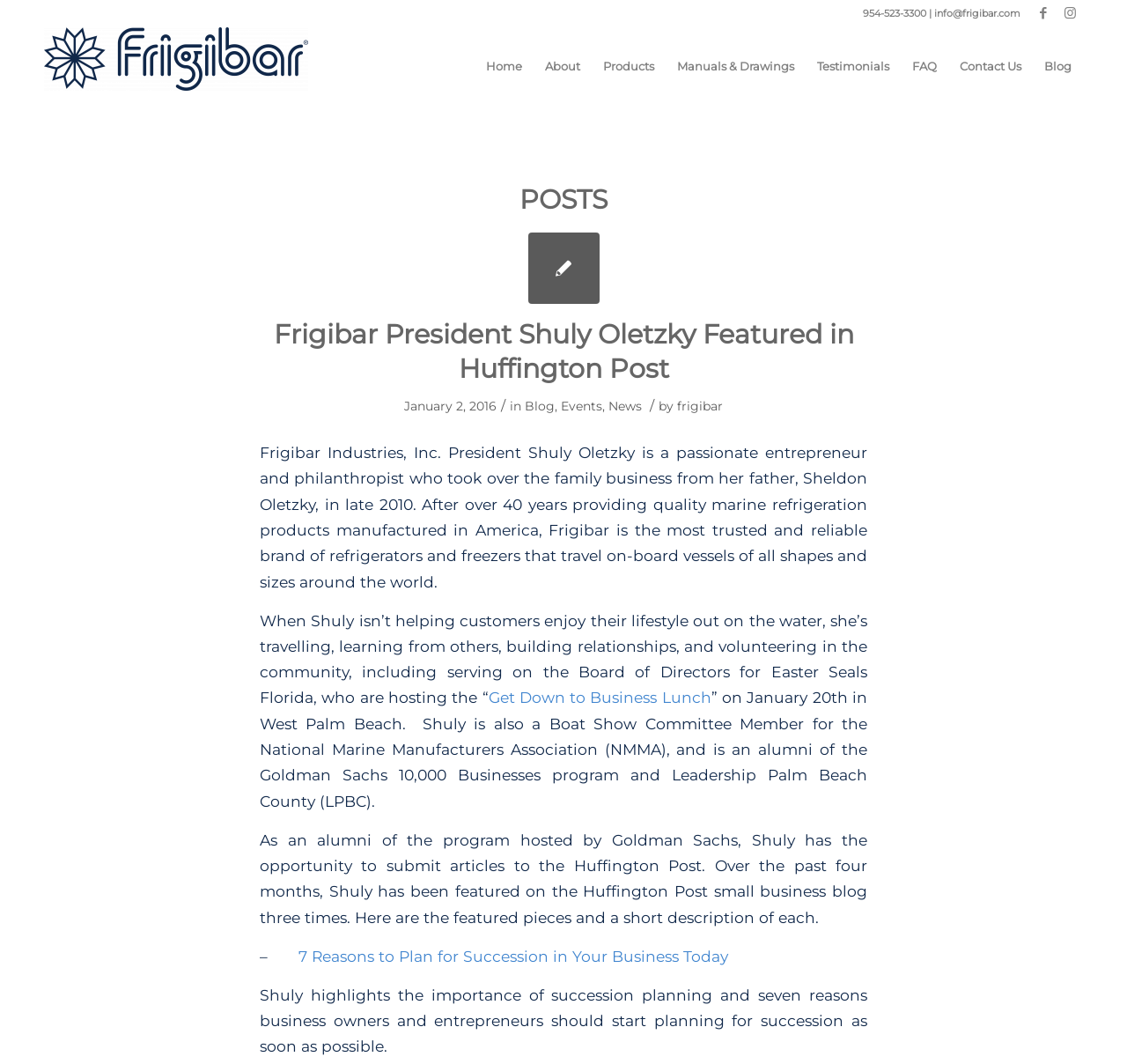Find the bounding box of the element with the following description: "Testimonials". The coordinates must be four float numbers between 0 and 1, formatted as [left, top, right, bottom].

[0.715, 0.026, 0.799, 0.099]